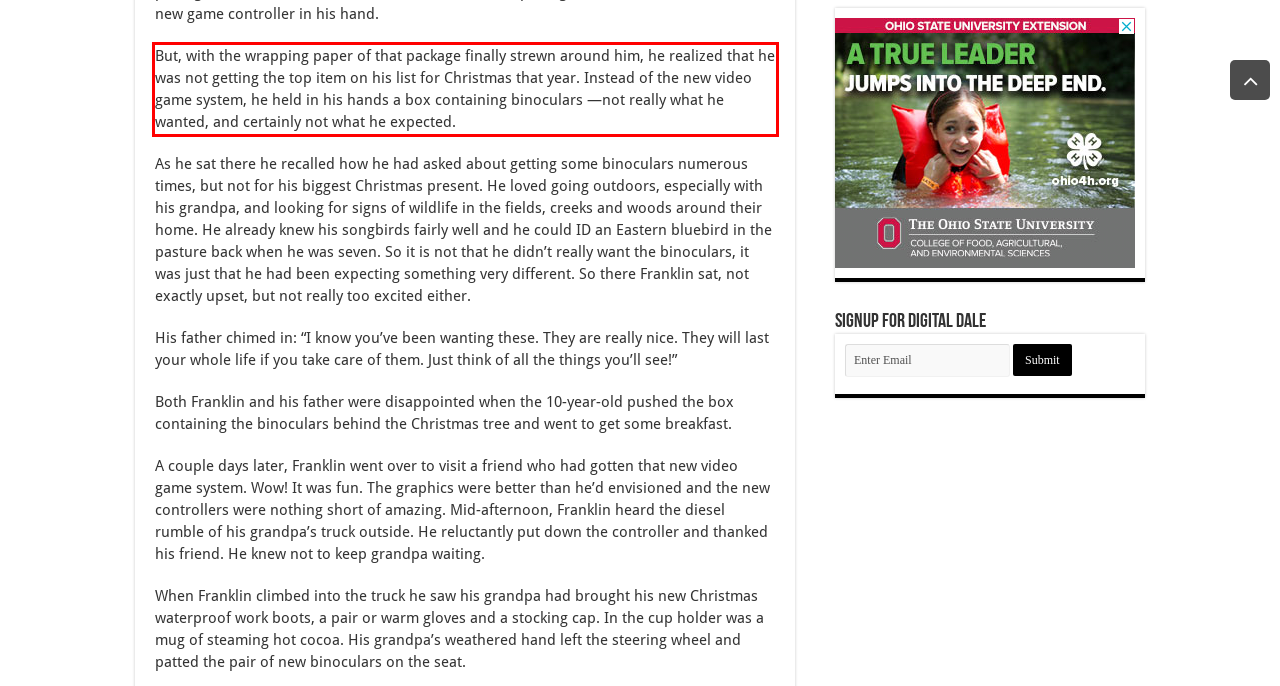You are provided with a screenshot of a webpage that includes a UI element enclosed in a red rectangle. Extract the text content inside this red rectangle.

But, with the wrapping paper of that package finally strewn around him, he realized that he was not getting the top item on his list for Christmas that year. Instead of the new video game system, he held in his hands a box containing binoculars —not really what he wanted, and certainly not what he expected.